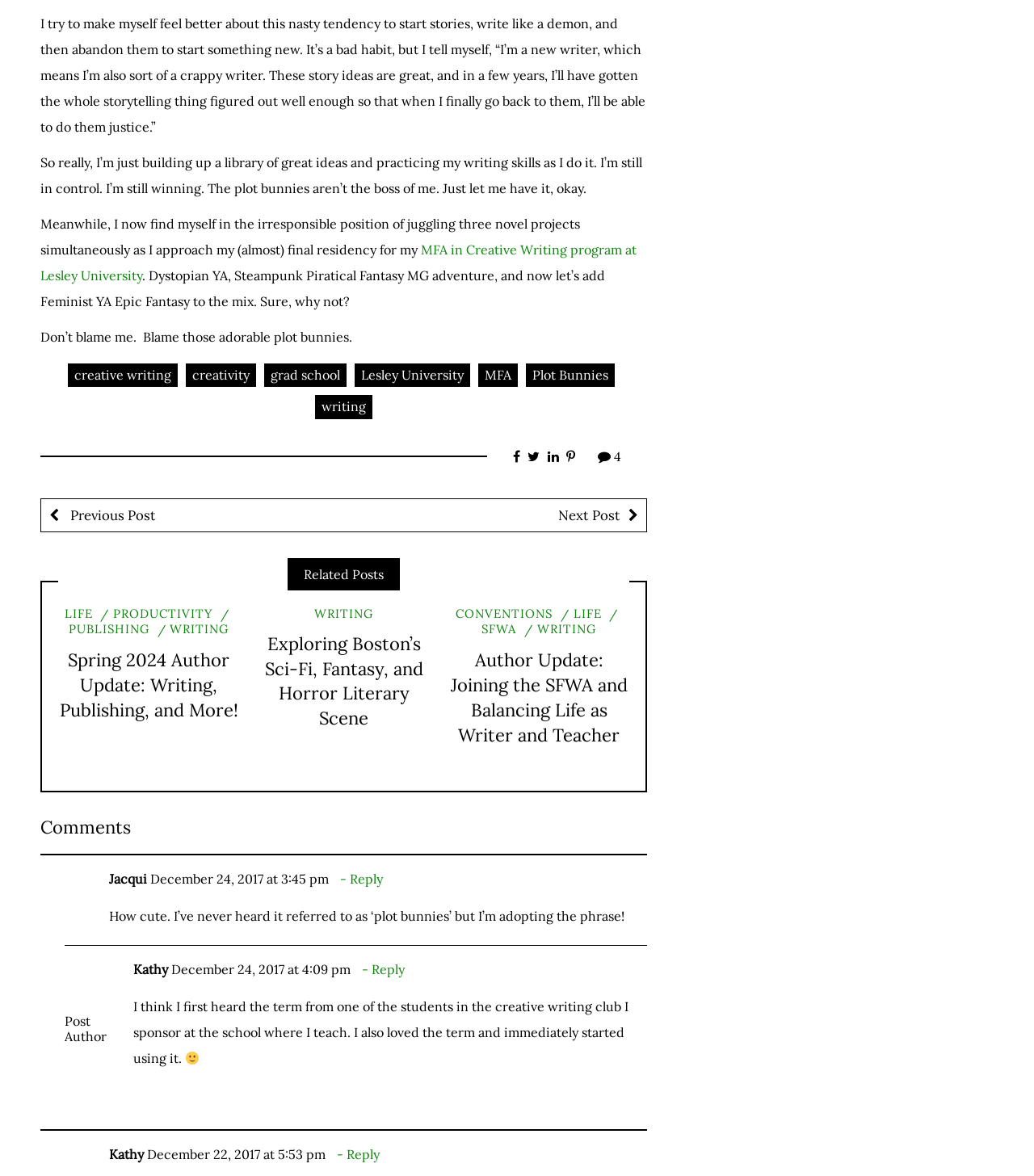What is the author's current educational program?
Based on the image, give a one-word or short phrase answer.

MFA in Creative Writing